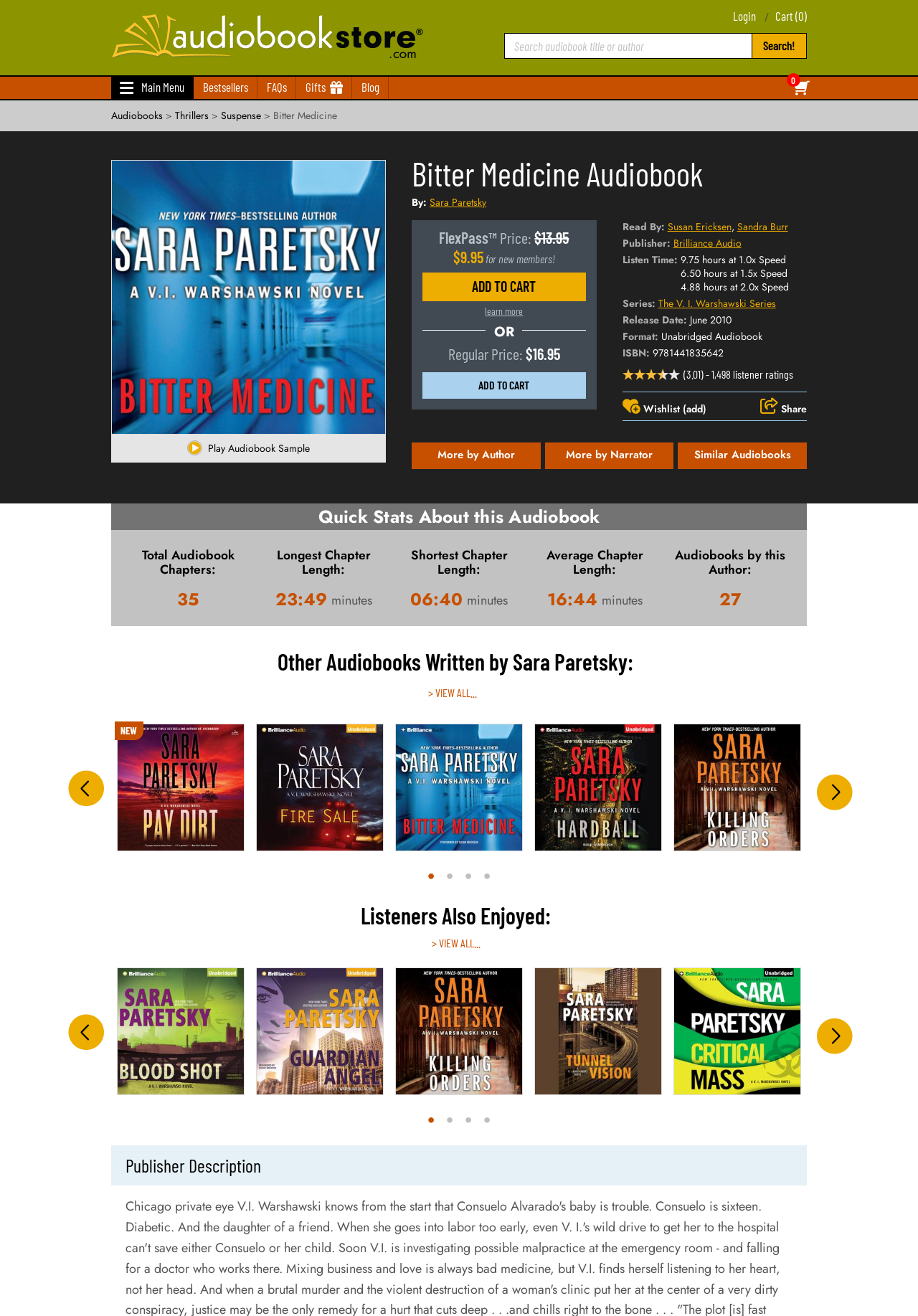Determine the heading of the webpage and extract its text content.

Bitter Medicine Audiobook